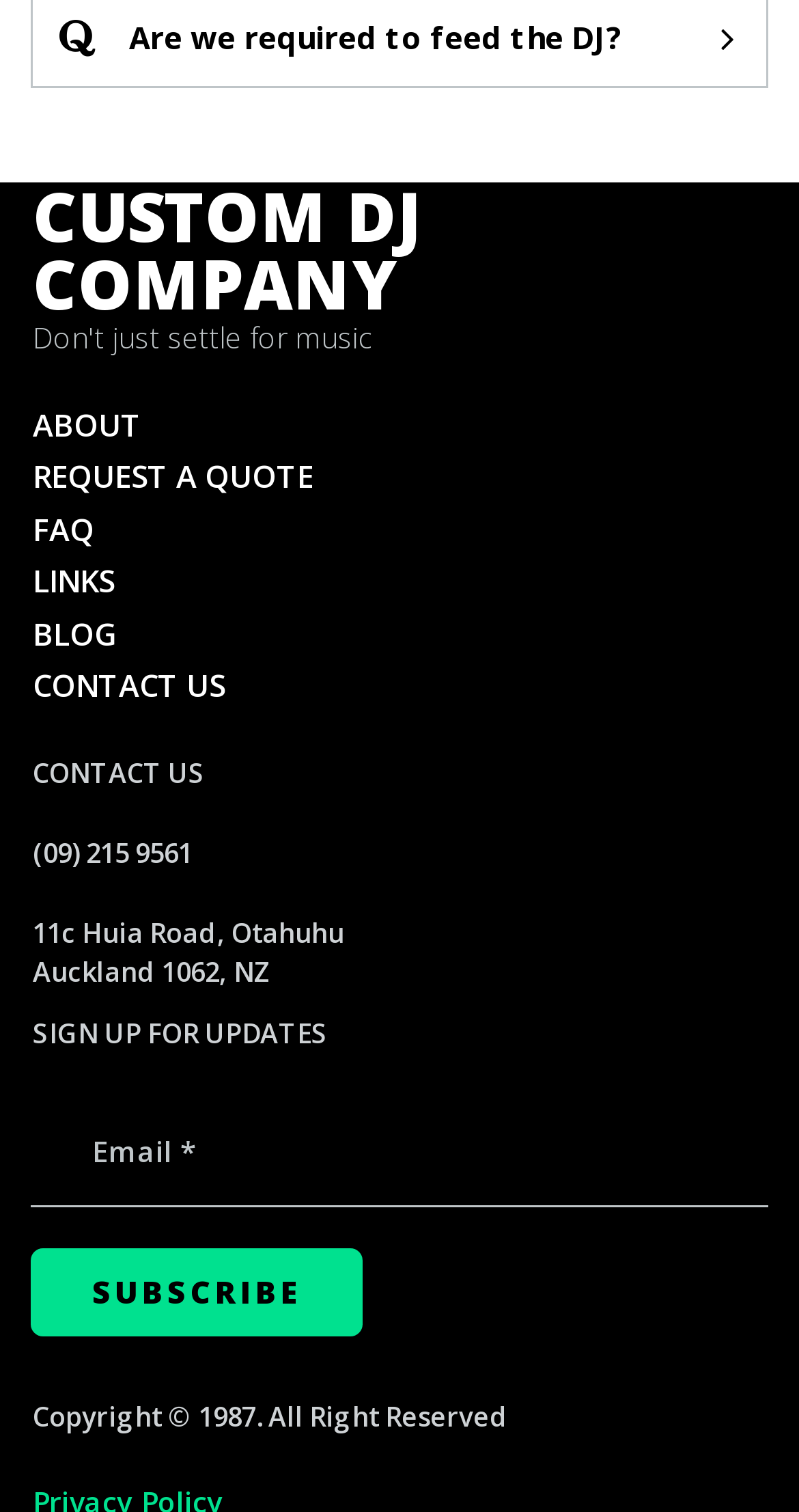Please identify the bounding box coordinates of the element that needs to be clicked to execute the following command: "Request a quote". Provide the bounding box using four float numbers between 0 and 1, formatted as [left, top, right, bottom].

[0.041, 0.302, 0.392, 0.329]